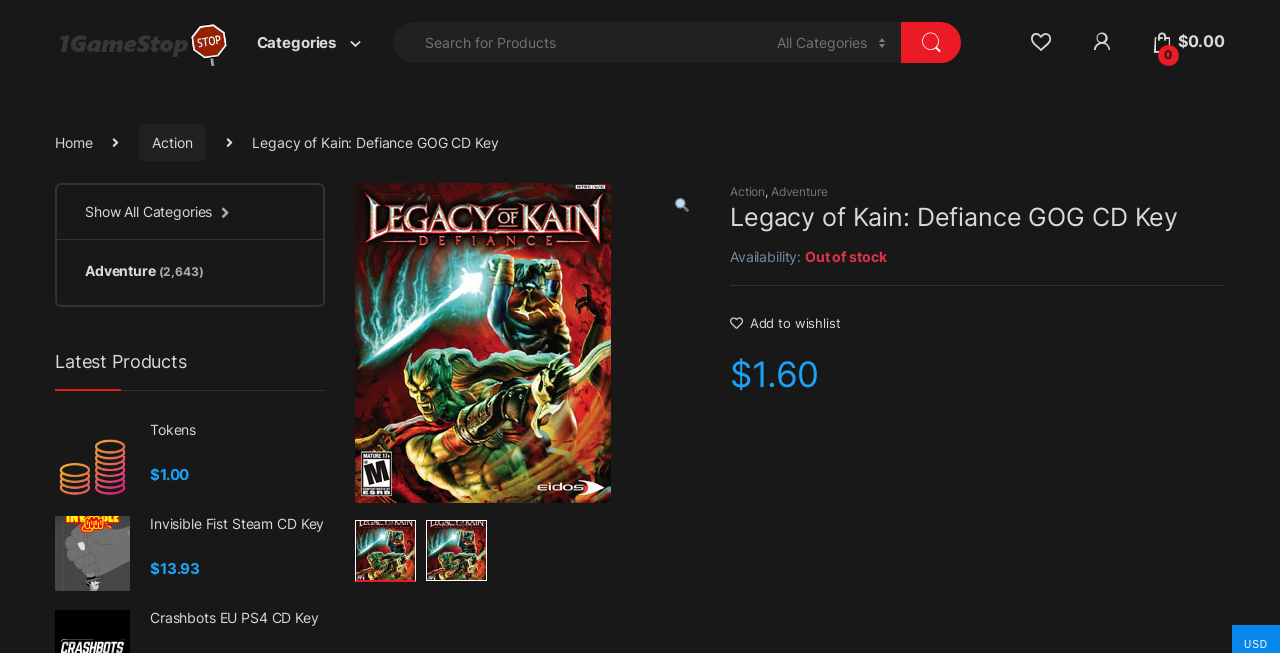What is the currency used on this website?
Look at the screenshot and give a one-word or phrase answer.

USD